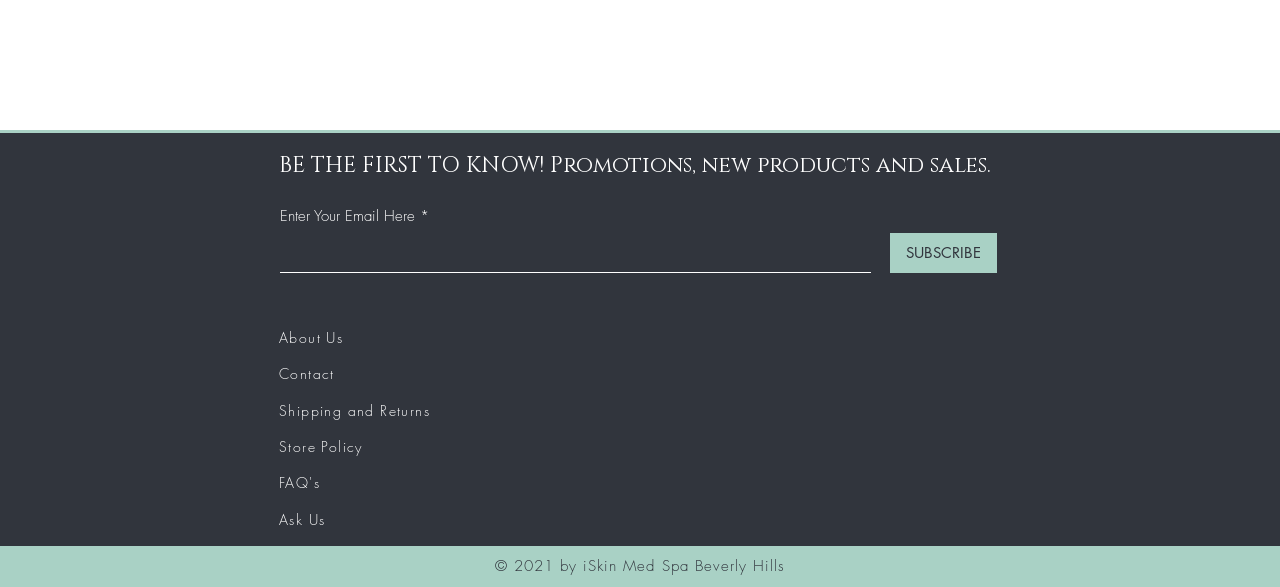Please find the bounding box coordinates of the clickable region needed to complete the following instruction: "follow on Instagram". The bounding box coordinates must consist of four float numbers between 0 and 1, i.e., [left, top, right, bottom].

[0.68, 0.865, 0.704, 0.916]